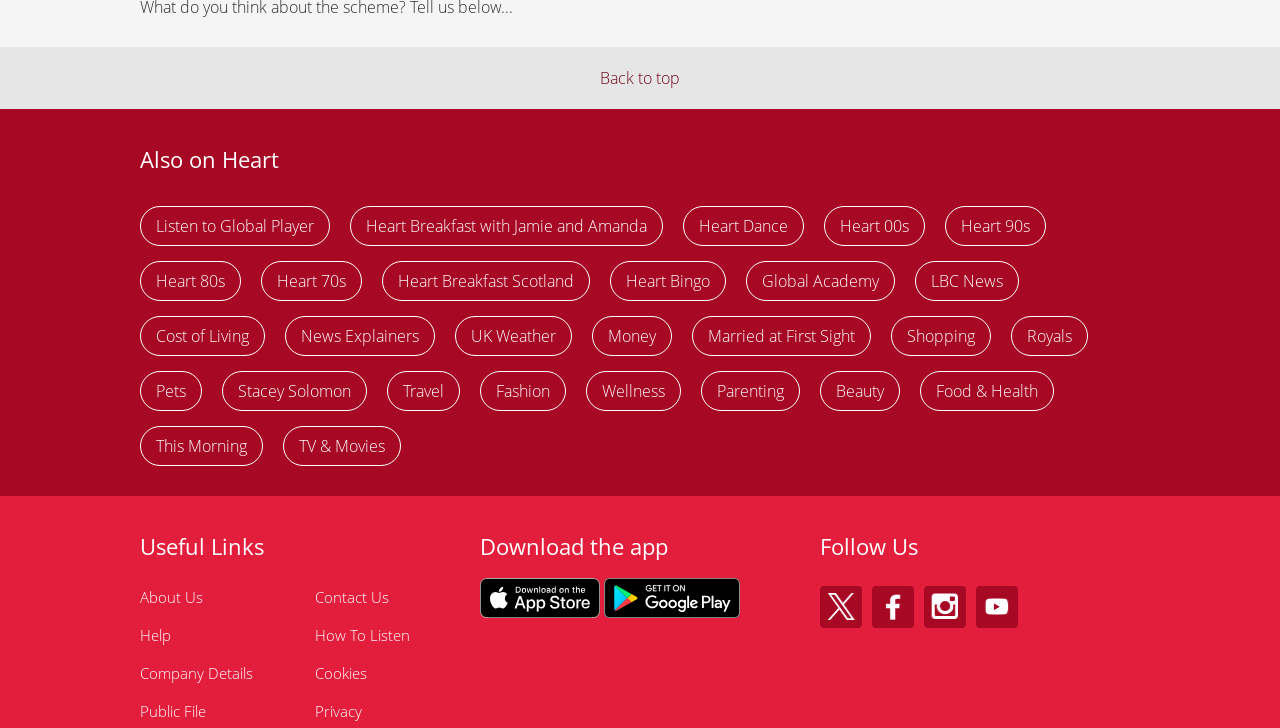Highlight the bounding box coordinates of the element that should be clicked to carry out the following instruction: "Follow Heart on Facebook". The coordinates must be given as four float numbers ranging from 0 to 1, i.e., [left, top, right, bottom].

[0.681, 0.801, 0.714, 0.859]